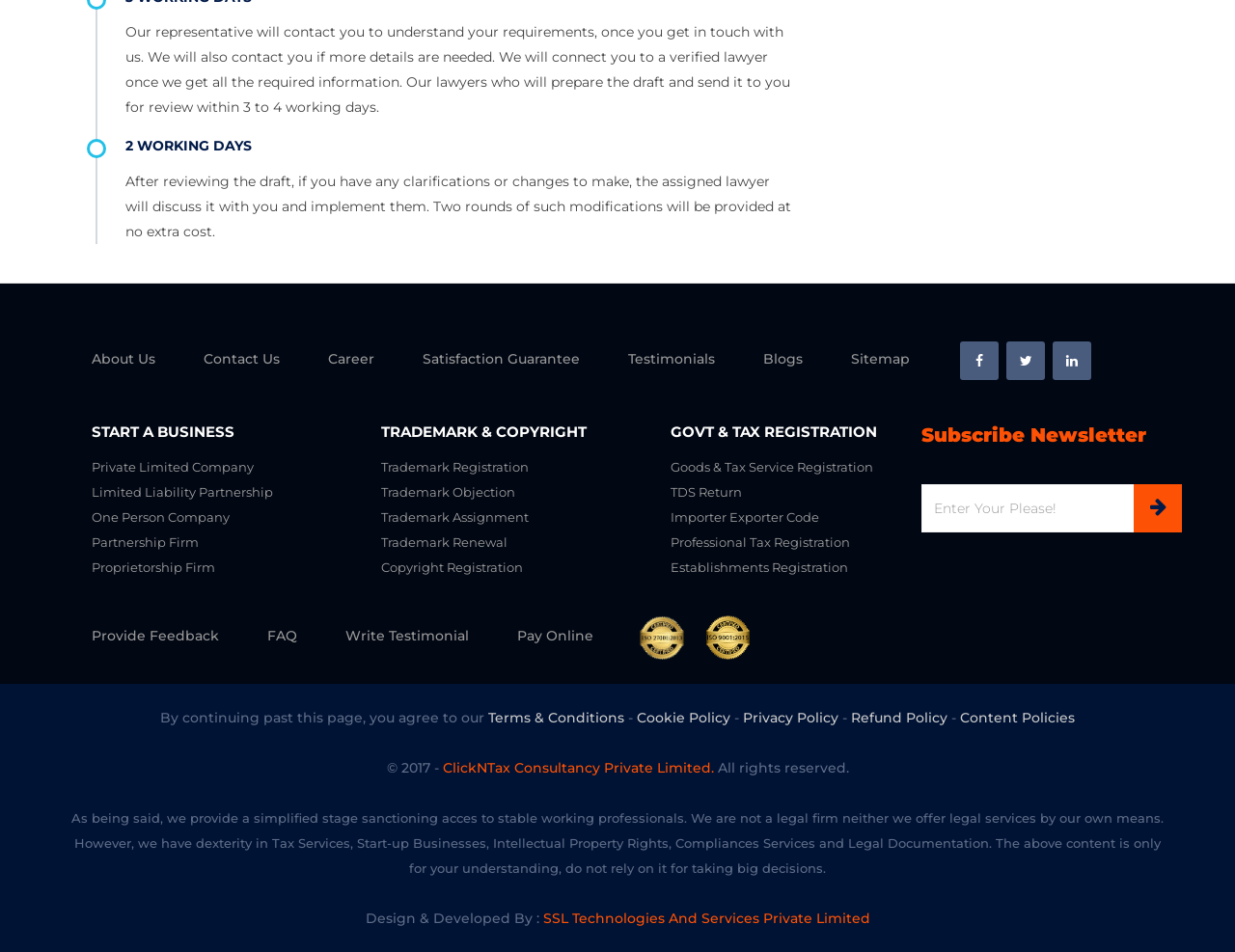Identify the bounding box coordinates of the region that needs to be clicked to carry out this instruction: "Search for organisations". Provide these coordinates as four float numbers ranging from 0 to 1, i.e., [left, top, right, bottom].

None